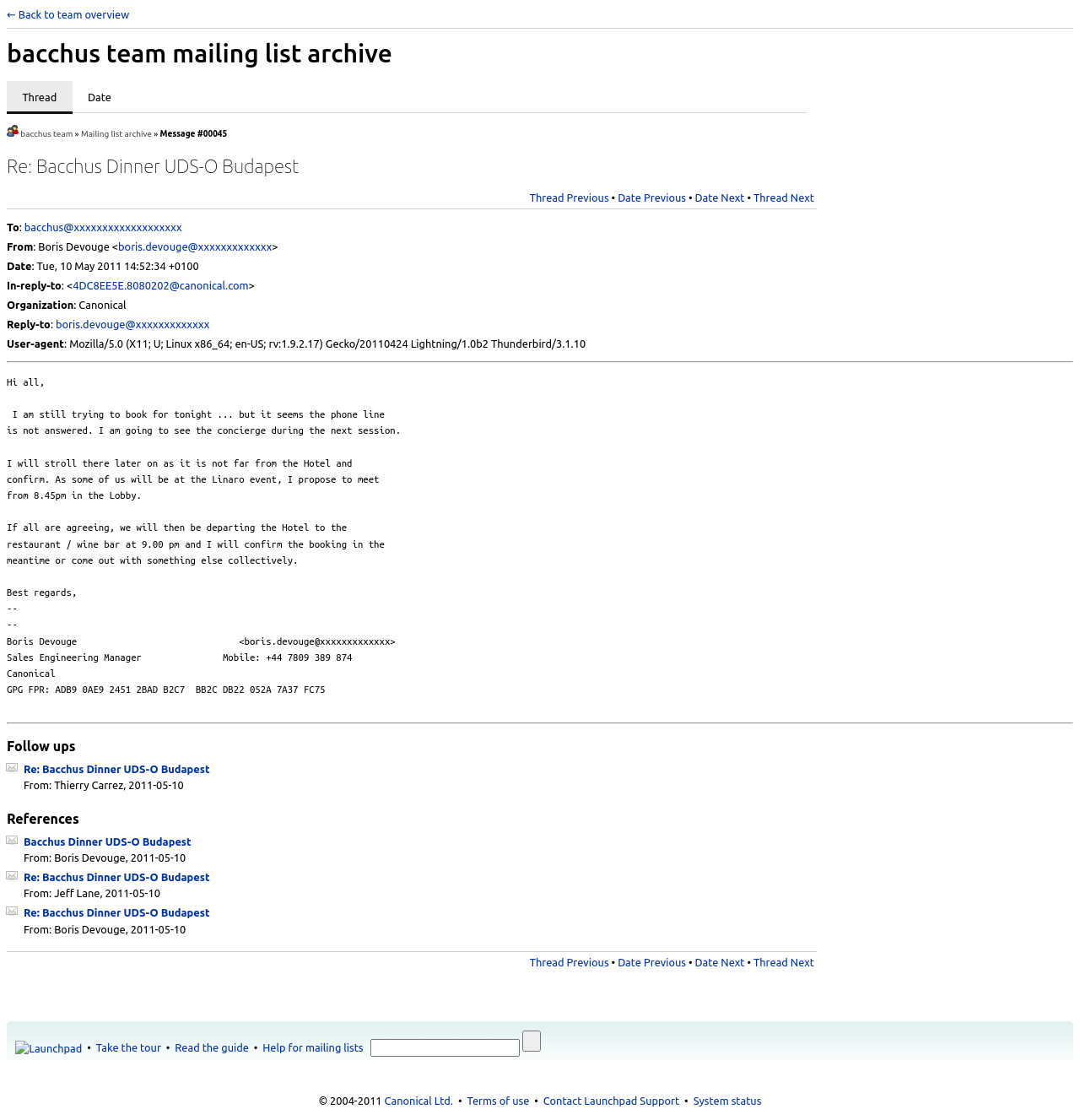Given the element description Thread, predict the bounding box coordinates for the UI element in the webpage screenshot. The format should be (top-left x, top-left y, bottom-right x, bottom-right y), and the values should be between 0 and 1.

[0.006, 0.072, 0.067, 0.101]